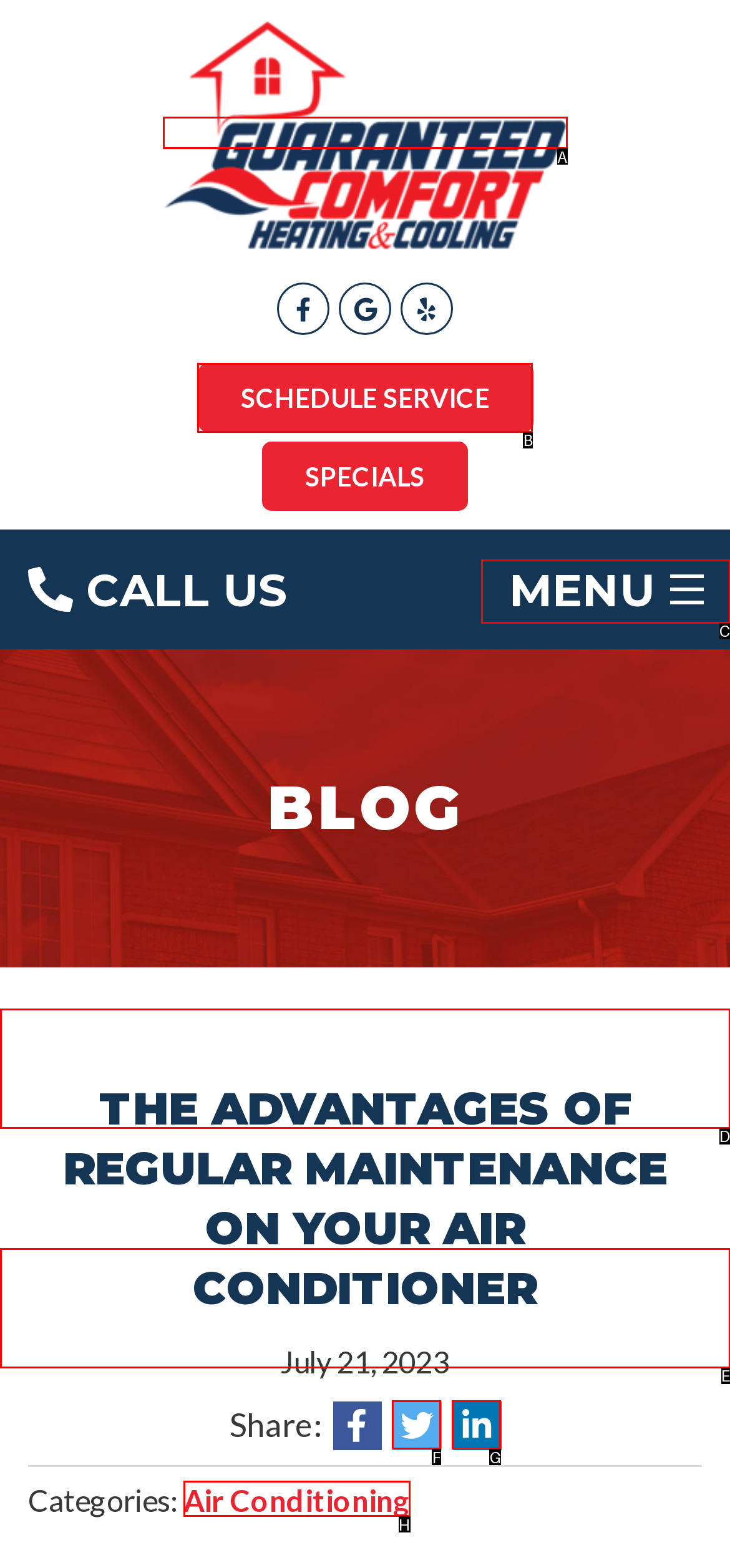From the provided options, pick the HTML element that matches the description: Not Just The Price. Respond with the letter corresponding to your choice.

None